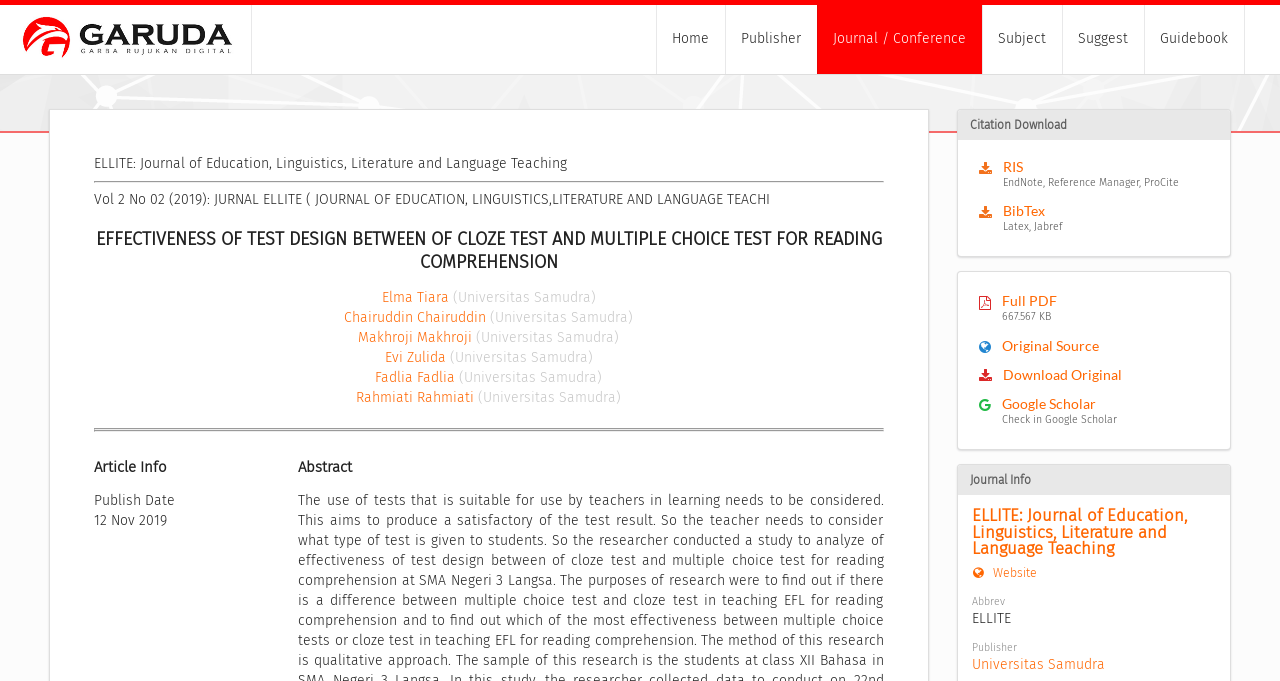What is the size of the full PDF?
Examine the image and provide an in-depth answer to the question.

The size of the full PDF can be found in the link element with the text 'Full PDF 667.567 KB'. This element is located in the 'Citation Download' section.